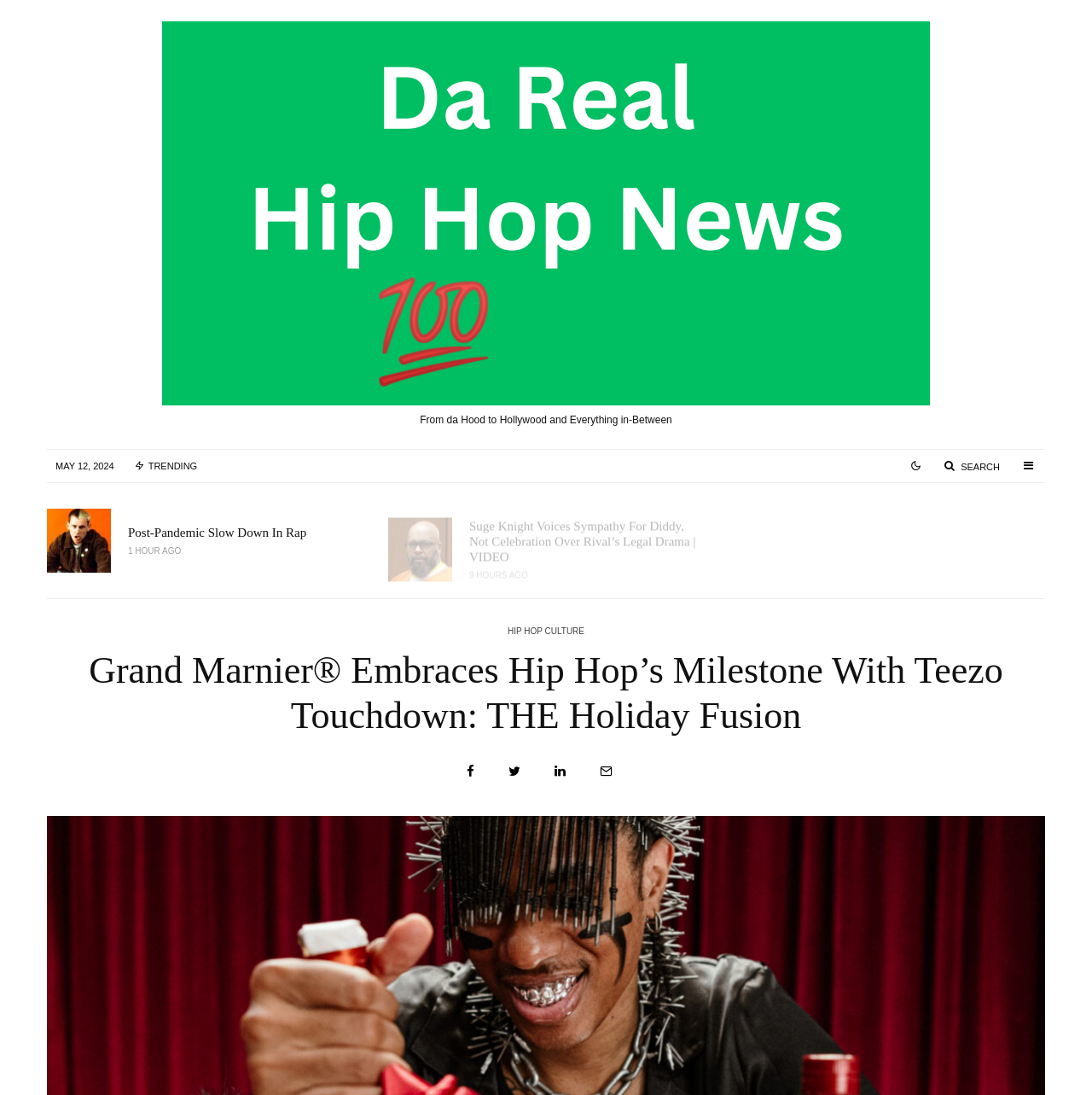By analyzing the image, answer the following question with a detailed response: What is the topic of the first article?

I looked at the heading element [787] inside the first article element [376], which contains the text 'Post-Pandemic Slow Down In Rap'. This suggests that the topic of the first article is related to rap.